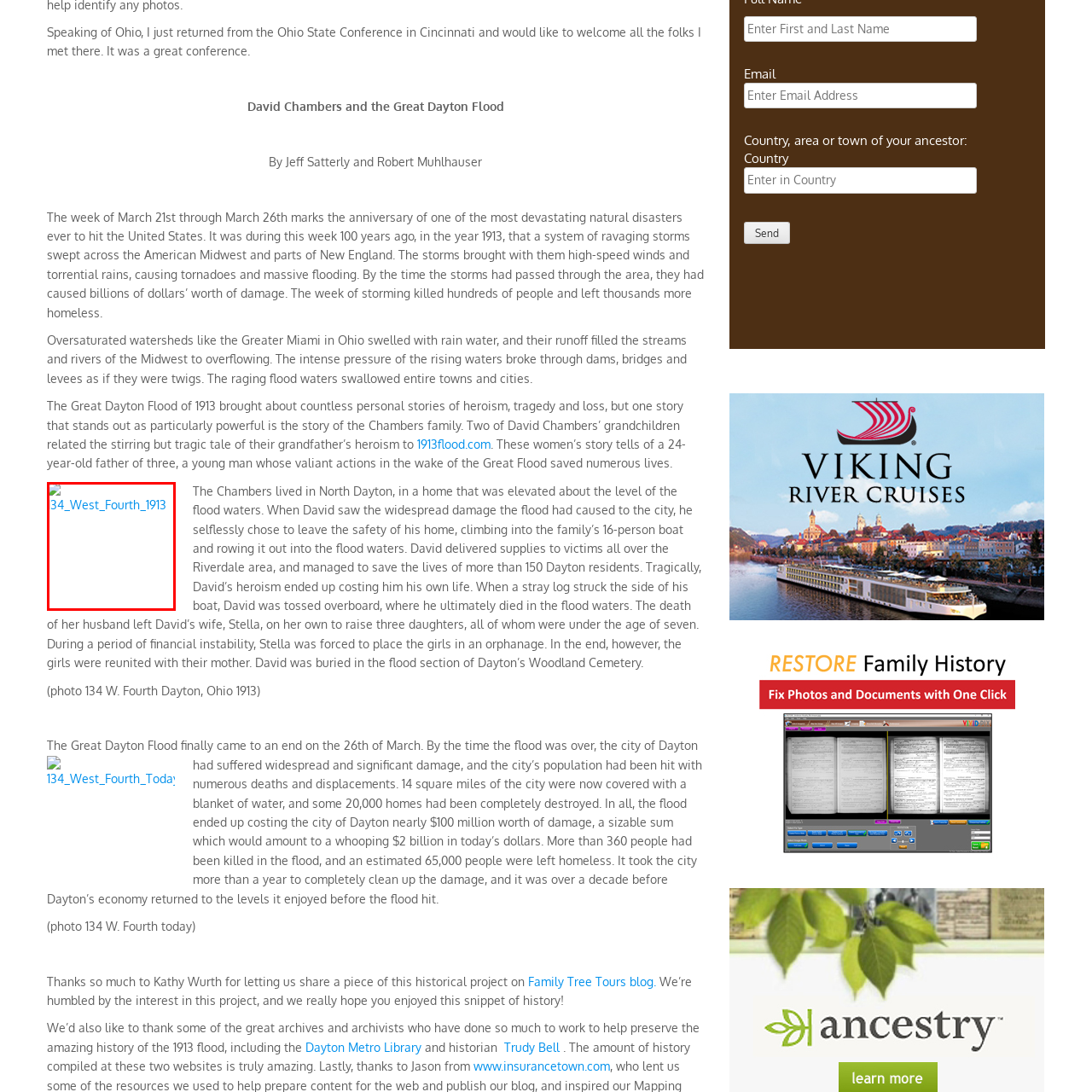What is the city shown in the image?
Please analyze the image within the red bounding box and offer a comprehensive answer to the question.

The city shown in the image is Dayton, Ohio, as indicated by the label '134 West Fourth, Dayton, Ohio, 1913' and the context of the caption, which describes the Great Dayton Flood.